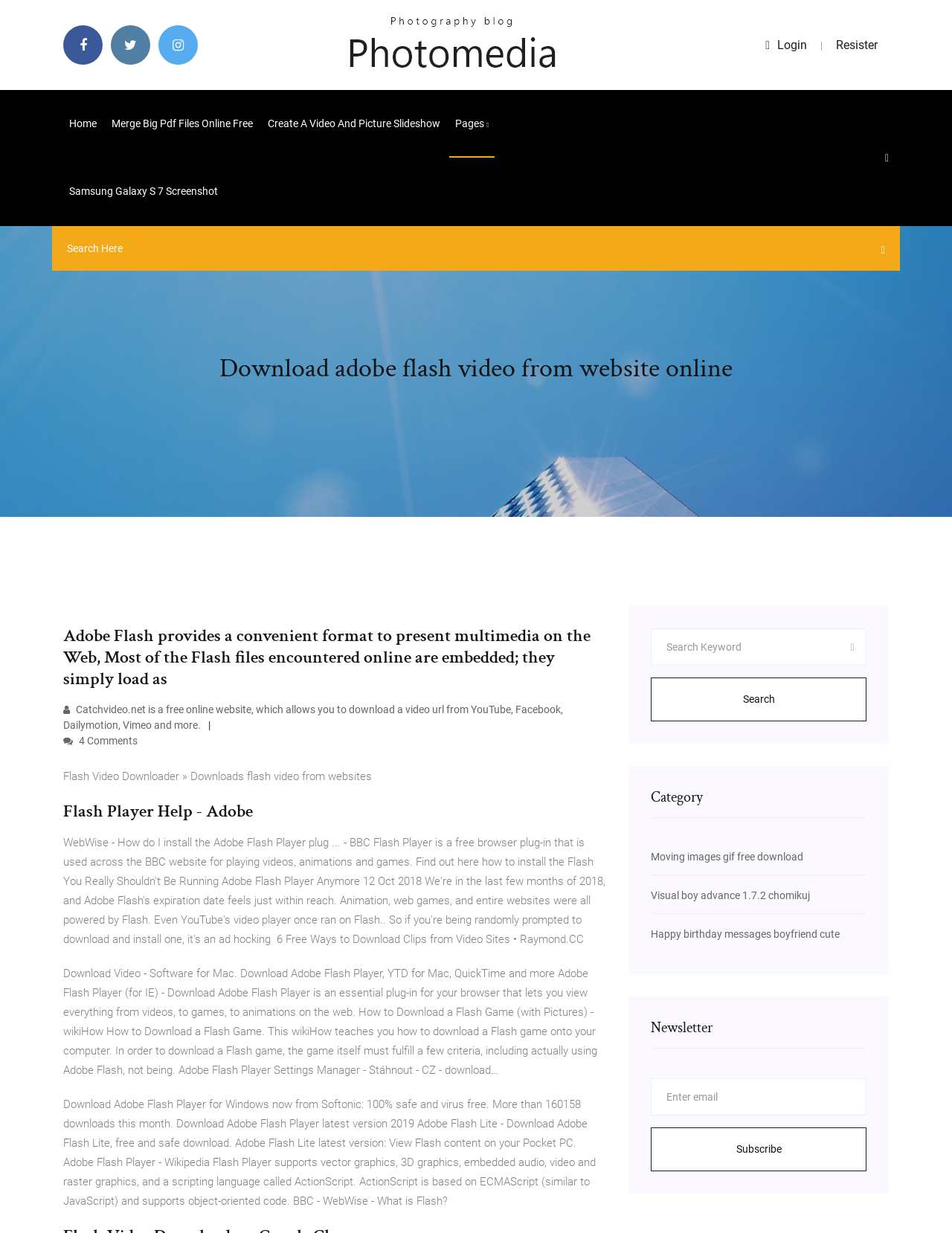Extract the main heading from the webpage content.

Download adobe flash video from website online